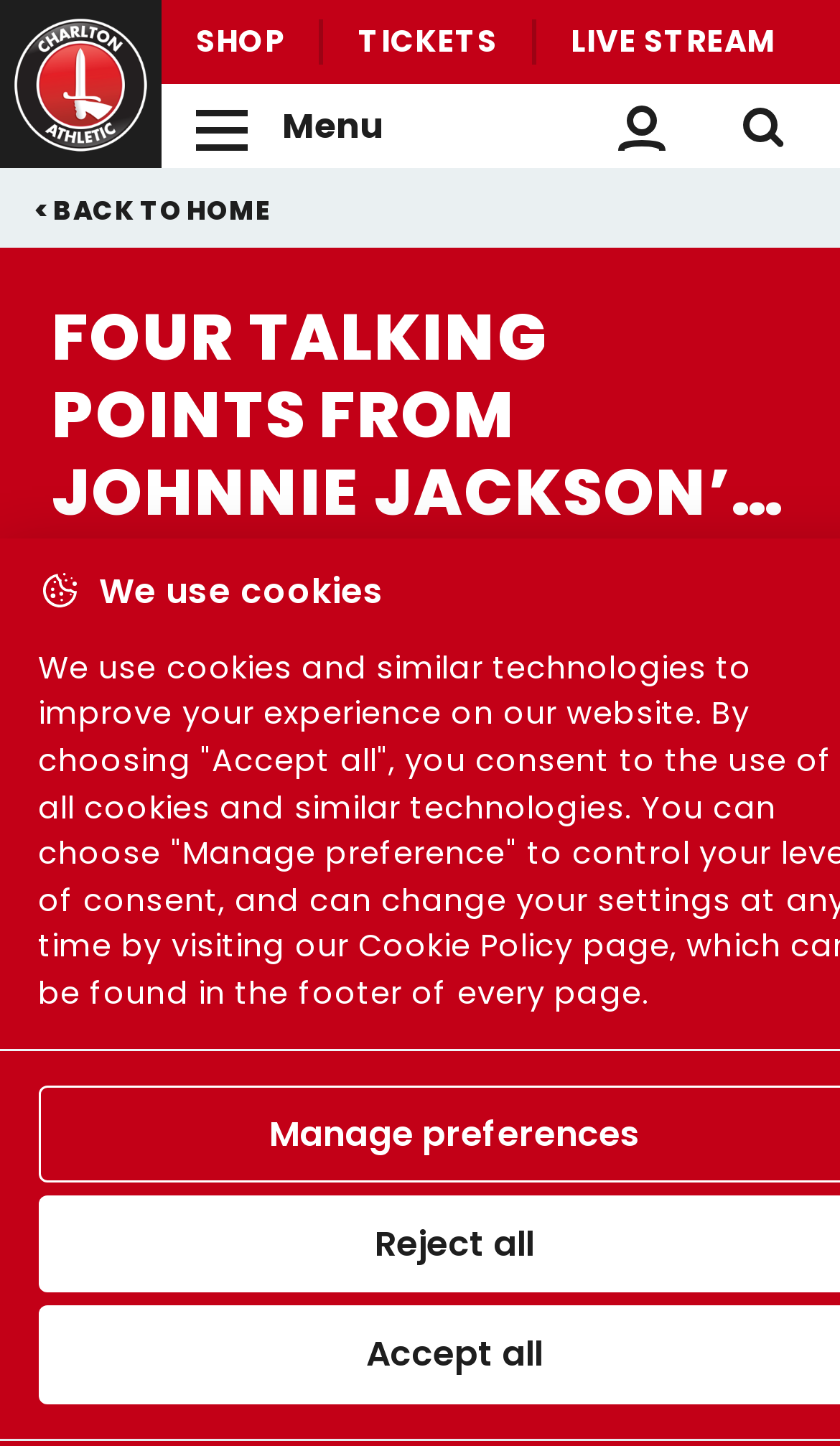Offer a comprehensive description of the webpage’s content and structure.

The webpage is about Charlton Athletic Football Club, with a focus on a press conference by Johnnie Jackson. At the top left corner, there is a link to skip to the main content, and next to it, a link to go back to the homepage, accompanied by the club's logo. 

On the top navigation bar, there are four links: SHOP, TICKETS, LIVE STREAM, and a toggle button to open the site navigation menu. The navigation menu has a "Menu" label. On the right side of the navigation bar, there are two buttons: one to toggle the account menu, which has a login icon, and another to toggle the search function.

Below the navigation bar, there is a breadcrumb navigation section, which shows the path back to the homepage. The main content starts with a heading that reads "FOUR TALKING POINTS FROM JOHNNIE JACKSON’S PRE-AFC WIMBLEDON PRESS CONFERENCE", followed by a date, "December 1st, 2017". 

The main content area is dominated by a large image, which takes up most of the space. There are no other UI elements or text in the main content area besides the heading, date, and the image.